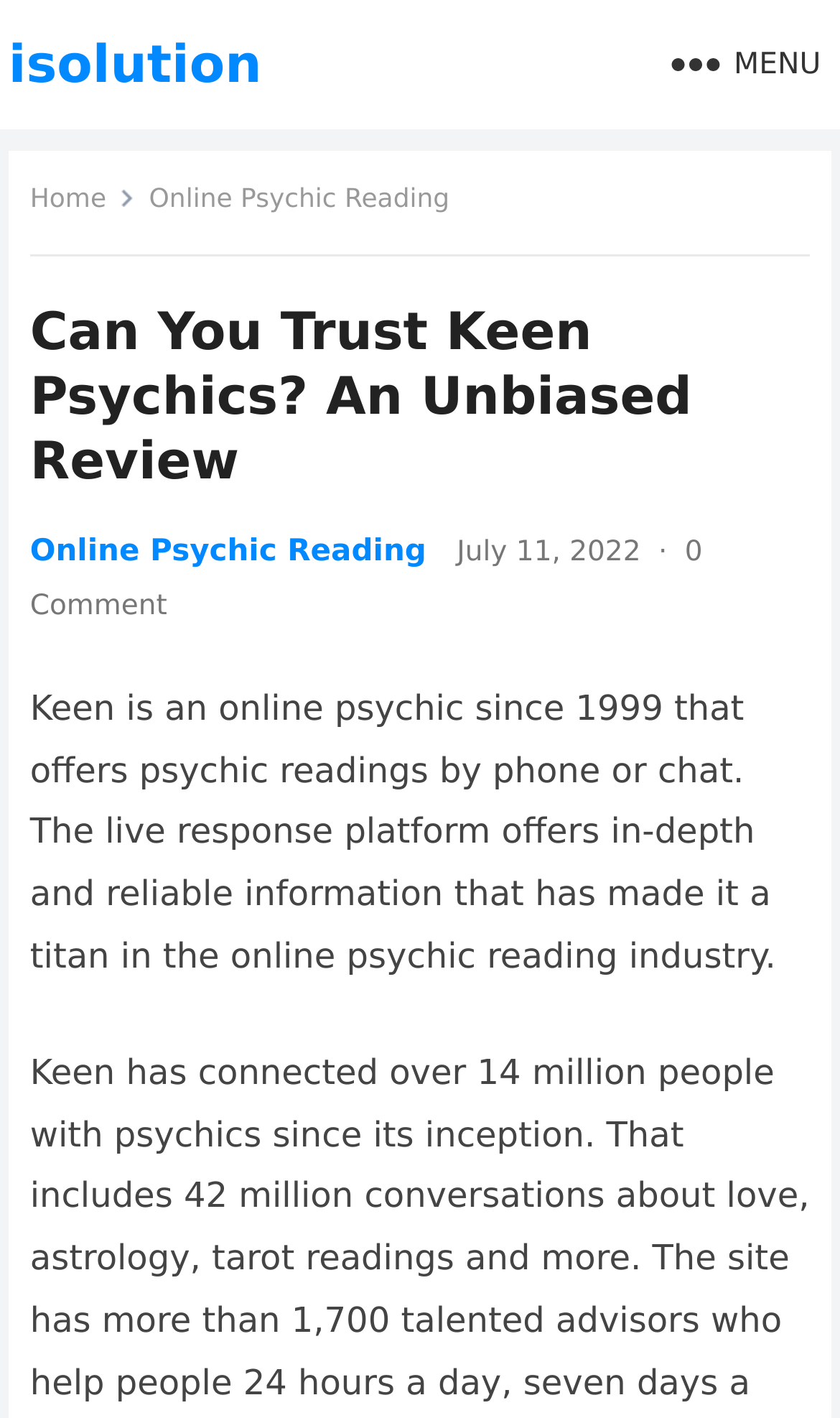Respond to the following query with just one word or a short phrase: 
What are the methods of getting a psychic reading from Keen?

Phone or chat